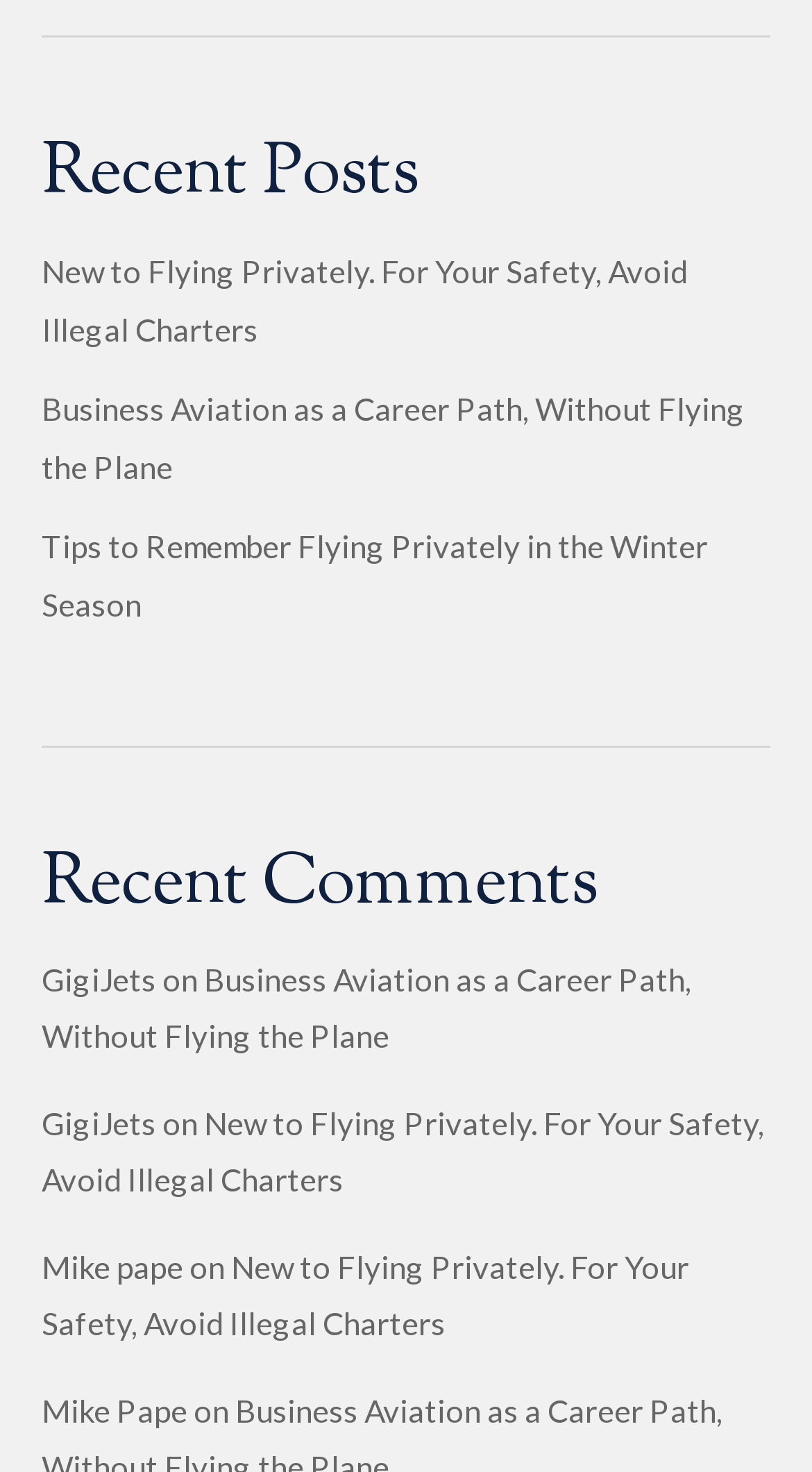Can you pinpoint the bounding box coordinates for the clickable element required for this instruction: "Visit MATERNITY PHOTOGRAPHY page"? The coordinates should be four float numbers between 0 and 1, i.e., [left, top, right, bottom].

None